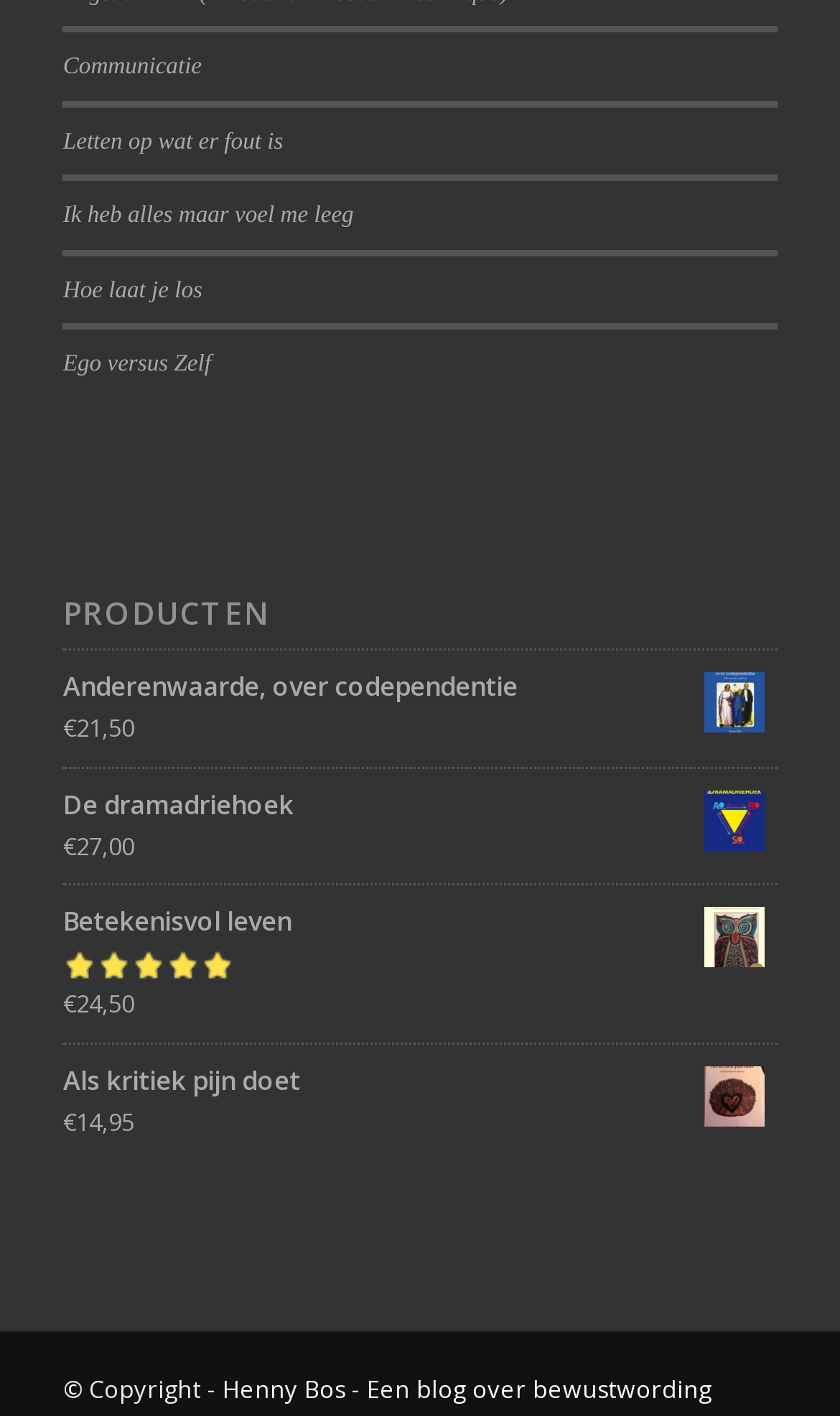Using the description: "De dramadriehoek", identify the bounding box of the corresponding UI element in the screenshot.

[0.075, 0.555, 0.925, 0.582]